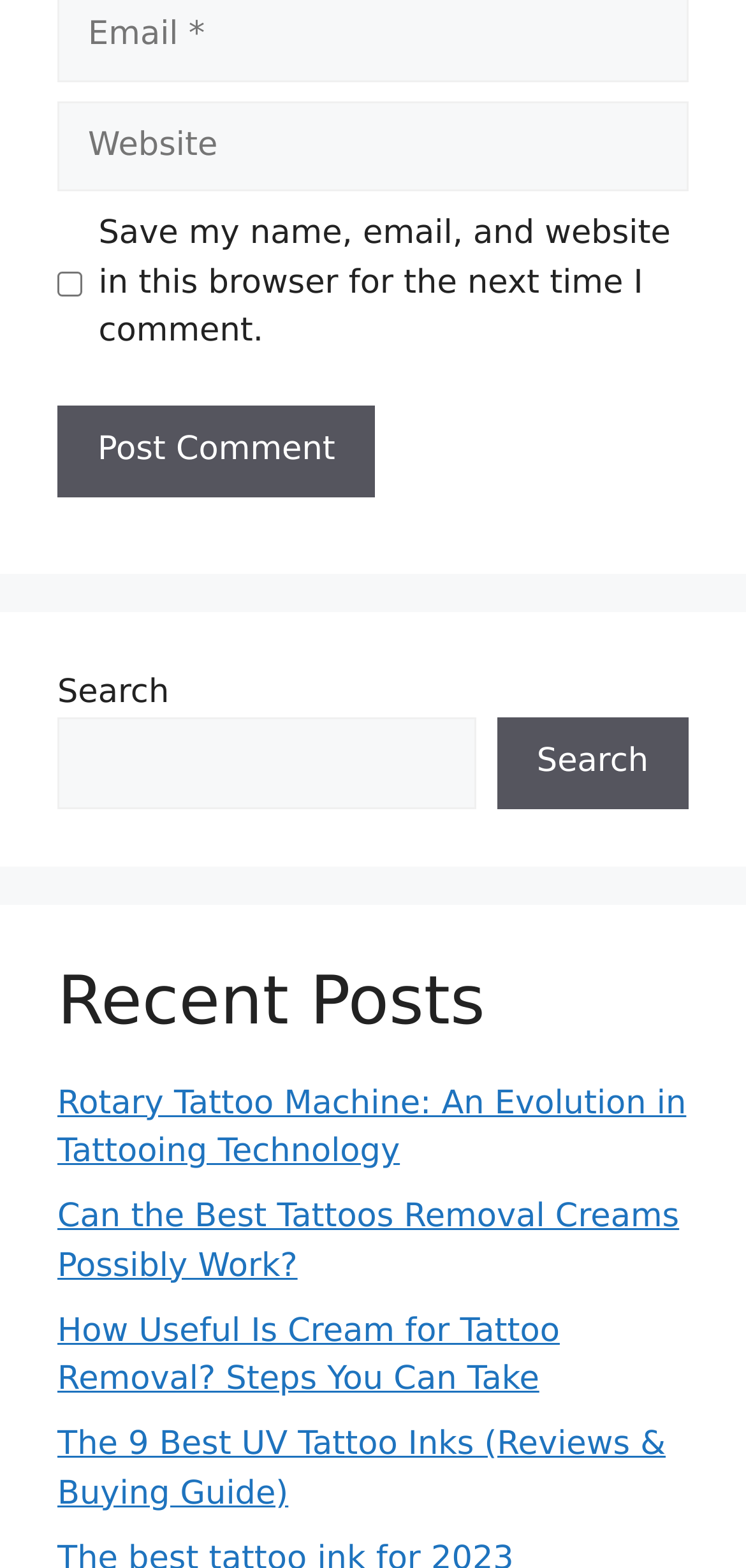Is the checkbox 'Save my name, email, and website in this browser for the next time I comment.' checked by default?
Please answer the question with a detailed response using the information from the screenshot.

I checked the checkbox element and found that its 'checked' property is set to 'false', indicating that it is not checked by default.